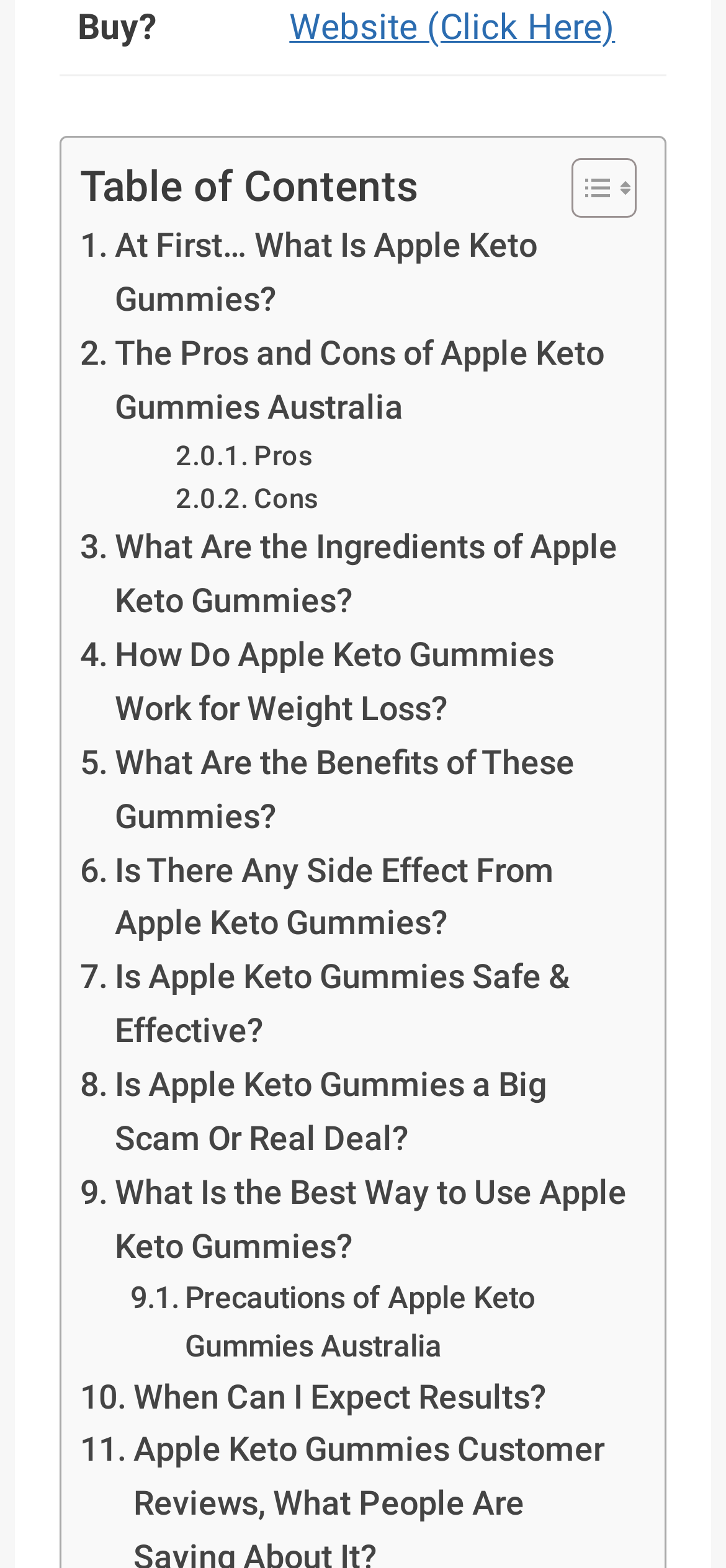Ascertain the bounding box coordinates for the UI element detailed here: "Cons". The coordinates should be provided as [left, top, right, bottom] with each value being a float between 0 and 1.

[0.242, 0.305, 0.439, 0.333]